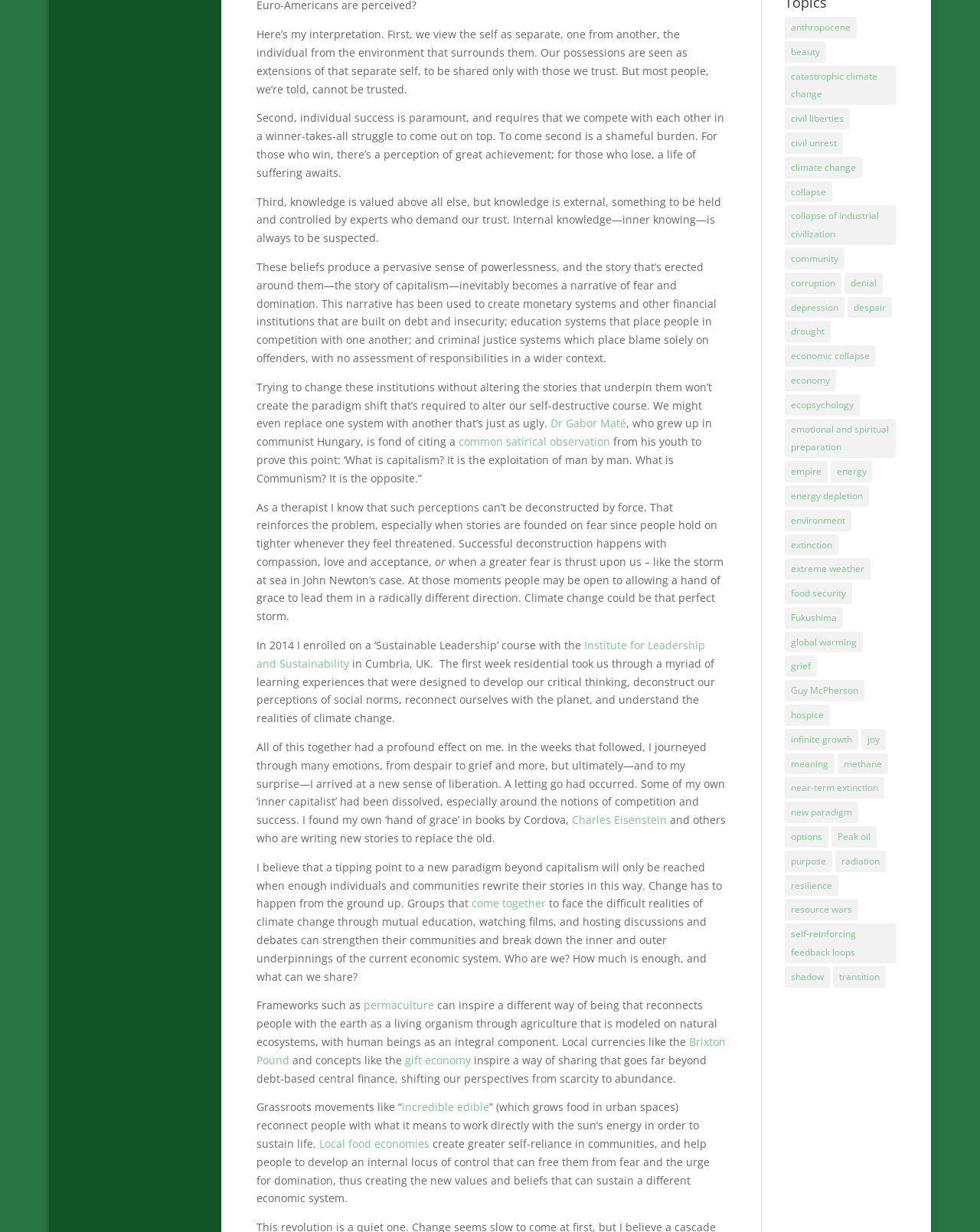Find the bounding box coordinates of the element you need to click on to perform this action: 'Follow the link 'Institute for Leadership and Sustainability''. The coordinates should be represented by four float values between 0 and 1, in the format [left, top, right, bottom].

[0.262, 0.518, 0.72, 0.544]